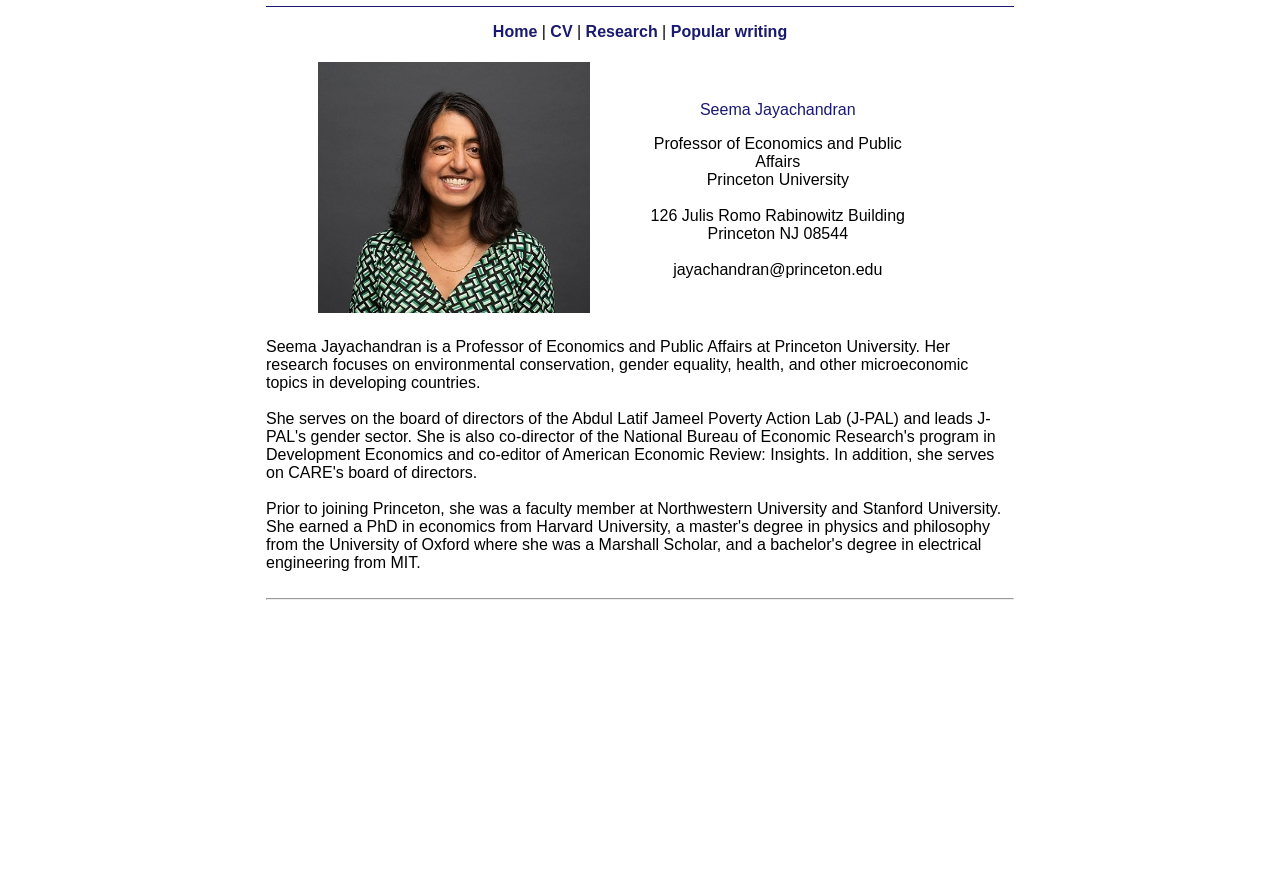Create an elaborate caption that covers all aspects of the webpage.

This webpage is about Seema Jayachandran, a Professor of Economics and Public Affairs at Princeton University. At the top, there is a navigation menu with four links: "Home", "CV", "Research", and "Popular writing". Below the navigation menu, there is a section with a profile picture of Seema Jayachandran on the left and a blockquote on the right, which contains her title, affiliation, address, and email address. 

Below this section, there is a paragraph that describes Seema Jayachandran's research focus, her roles in various organizations, and her educational background. 

At the bottom of the page, there is a horizontal separator, and below it, there is a link and an image for "StatCounter - Free Web Tracker and Counter".